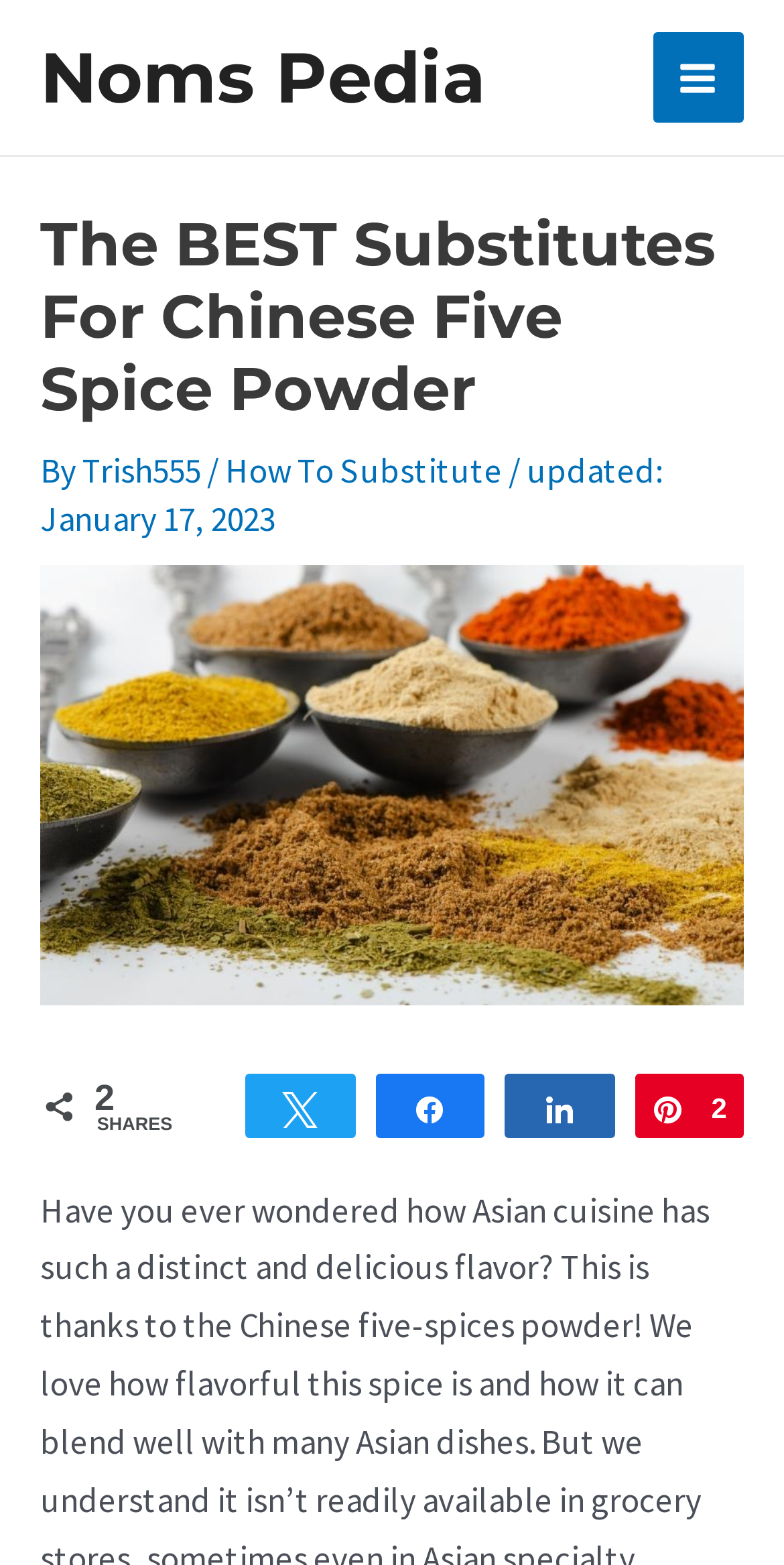Respond to the question below with a single word or phrase: What is the topic of the article?

Chinese Five Spice Powder substitutes